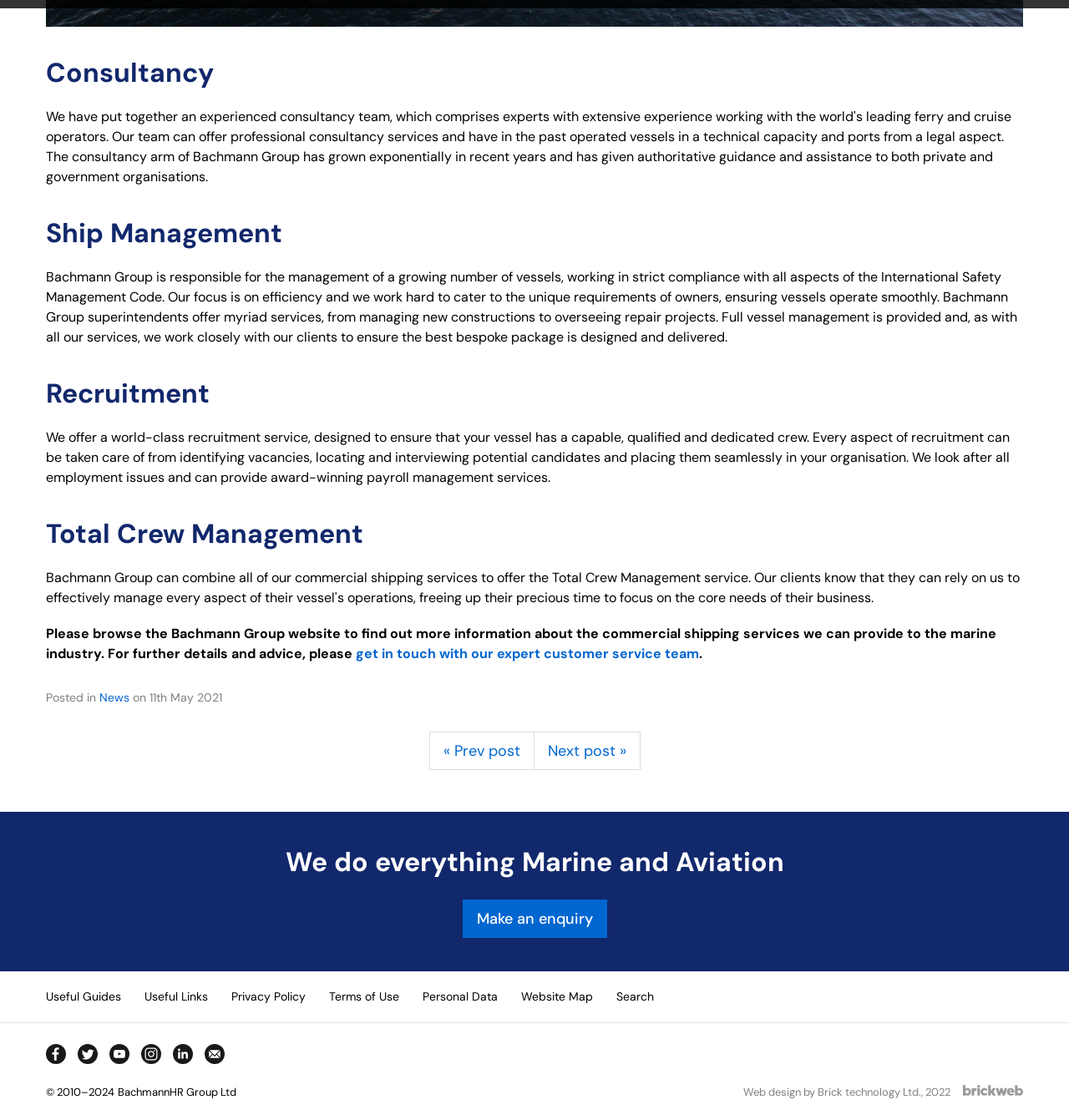Highlight the bounding box coordinates of the region I should click on to meet the following instruction: "browse more news".

[0.093, 0.616, 0.121, 0.629]